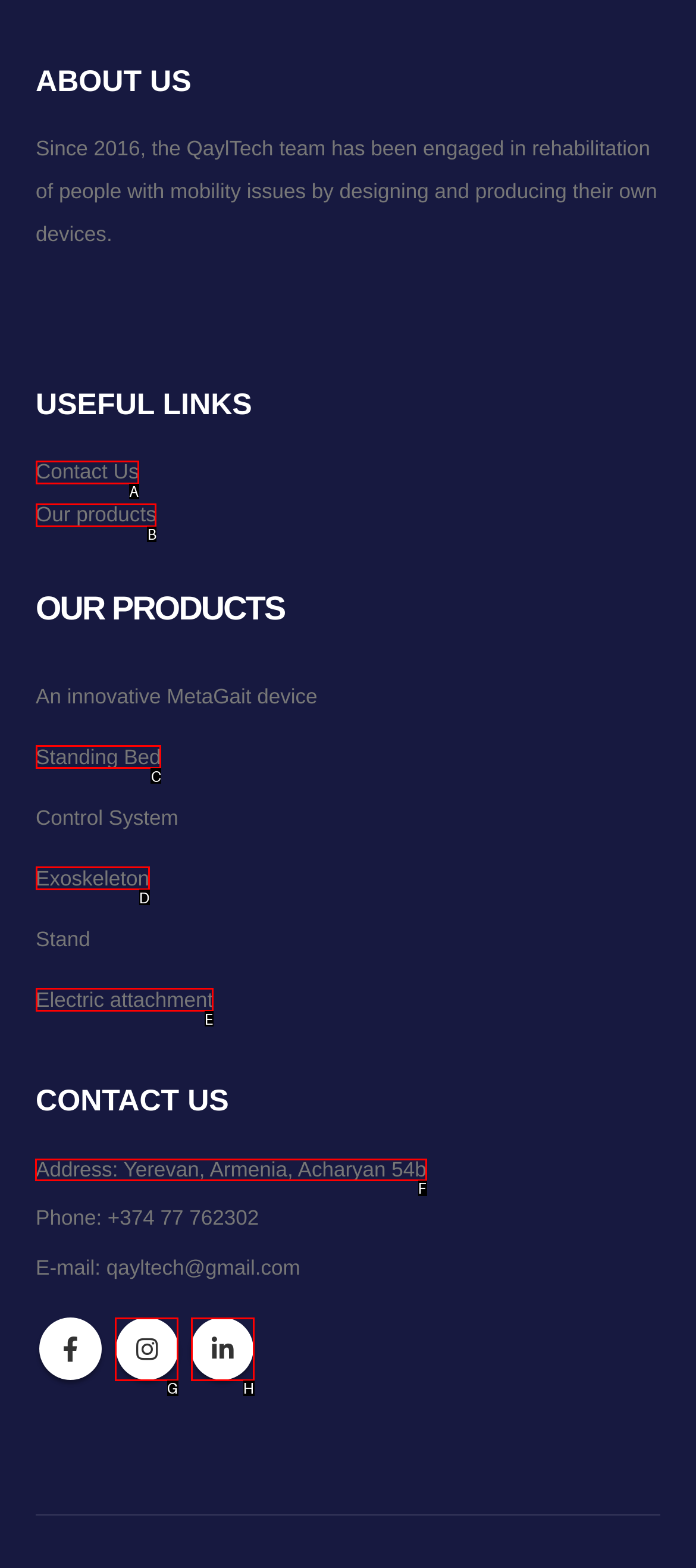Point out which HTML element you should click to fulfill the task: Check 'Address: Yerevan, Armenia, Acharyan 54b'.
Provide the option's letter from the given choices.

F